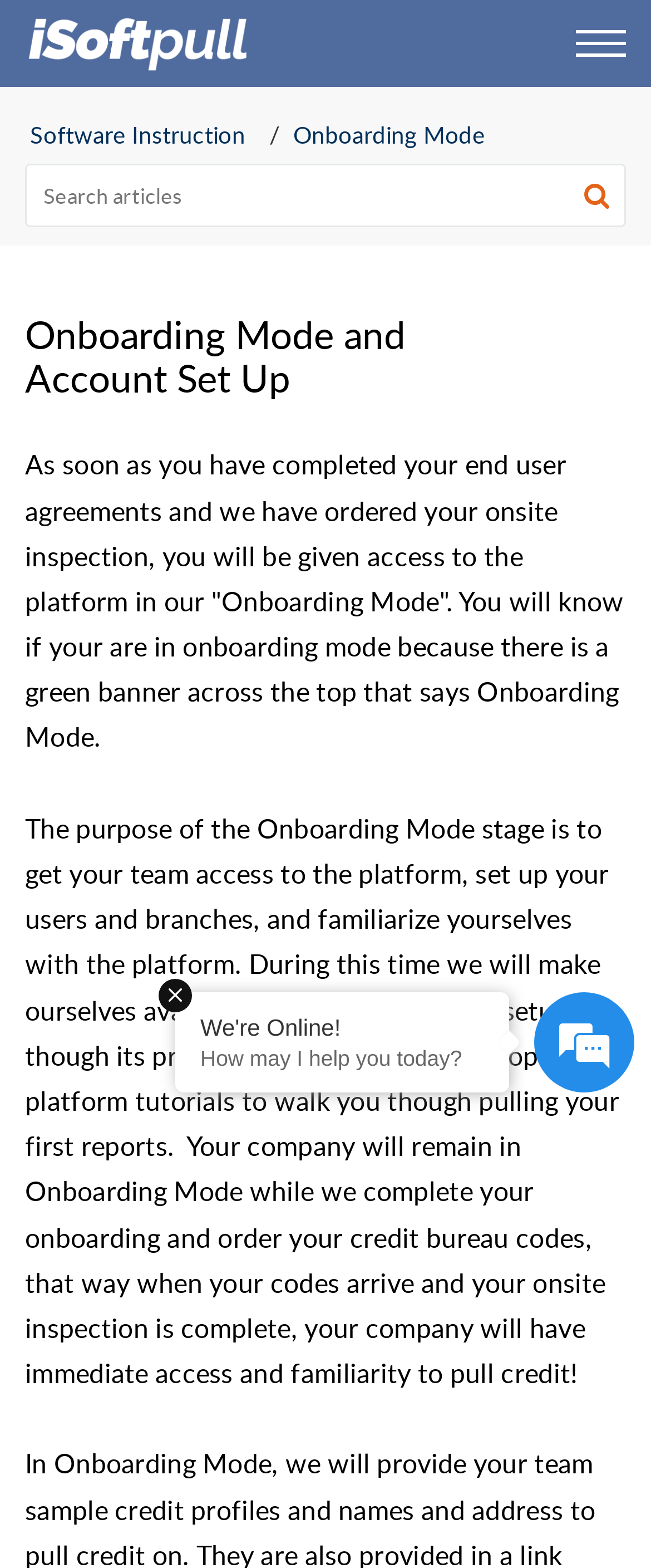Predict the bounding box of the UI element based on the description: "aria-label="search" title="Search"". The coordinates should be four float numbers between 0 and 1, formatted as [left, top, right, bottom].

[0.897, 0.112, 0.936, 0.145]